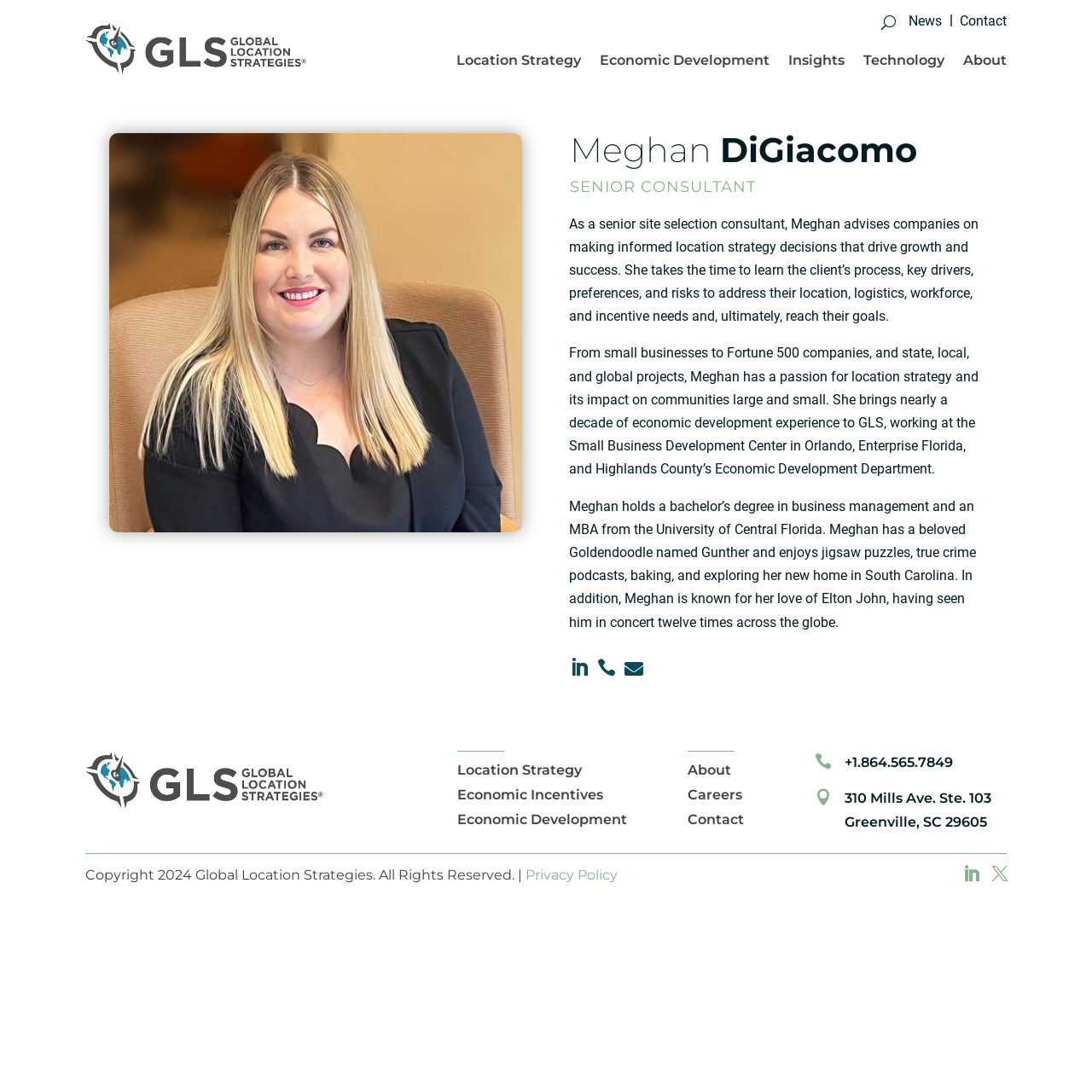Please identify the bounding box coordinates of the element I need to click to follow this instruction: "Learn more about Location Strategy".

[0.418, 0.047, 0.532, 0.07]